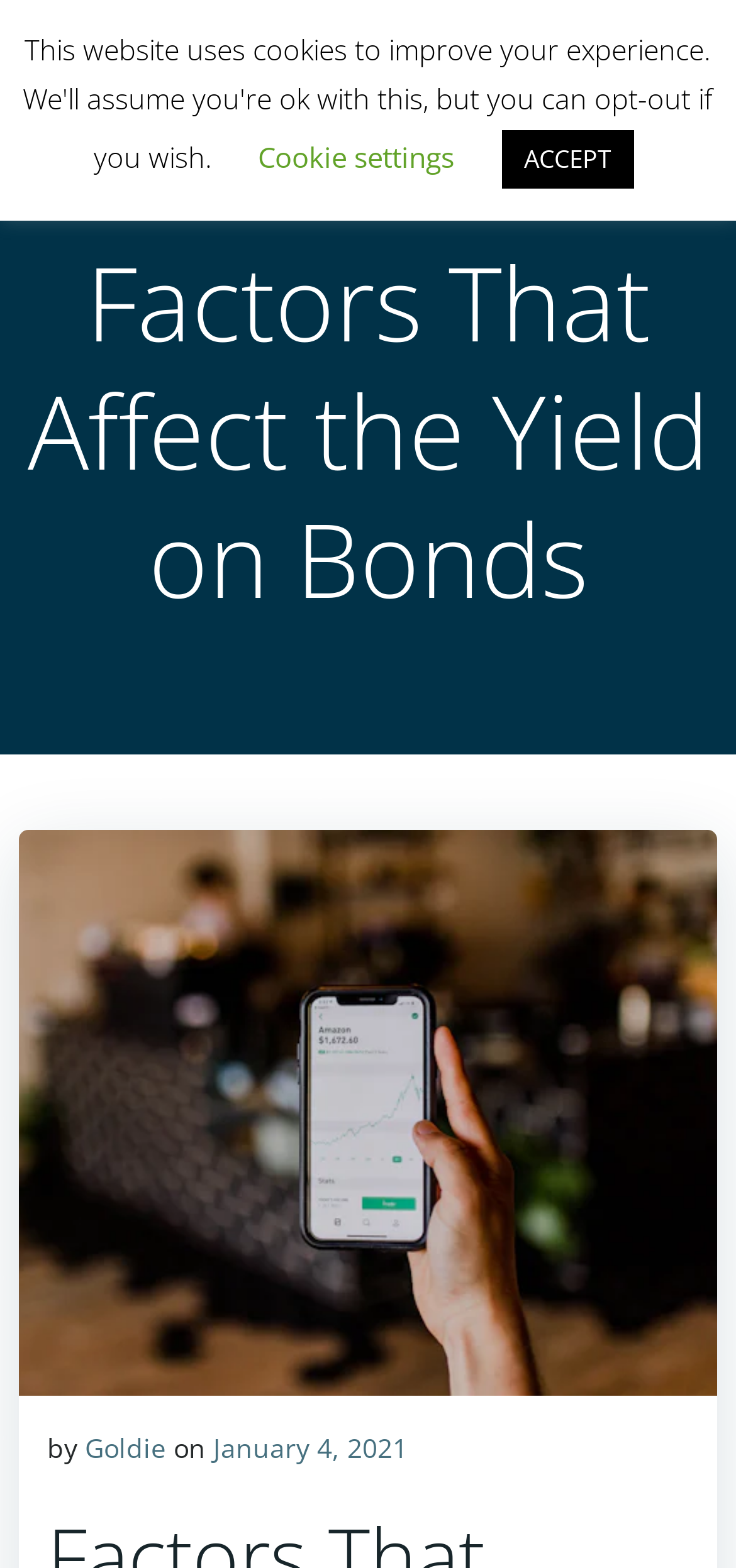Generate the text content of the main headline of the webpage.

Factors That Affect the Yield on Bonds